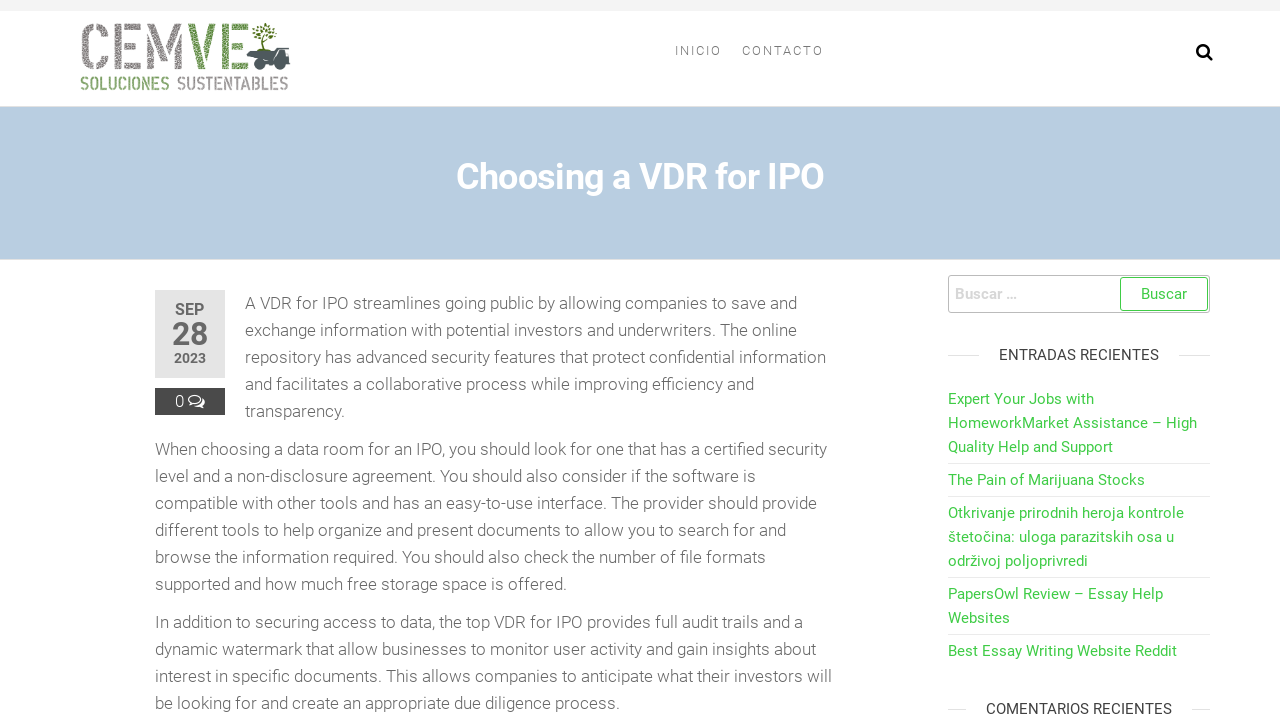Please locate the bounding box coordinates of the region I need to click to follow this instruction: "View all news".

None